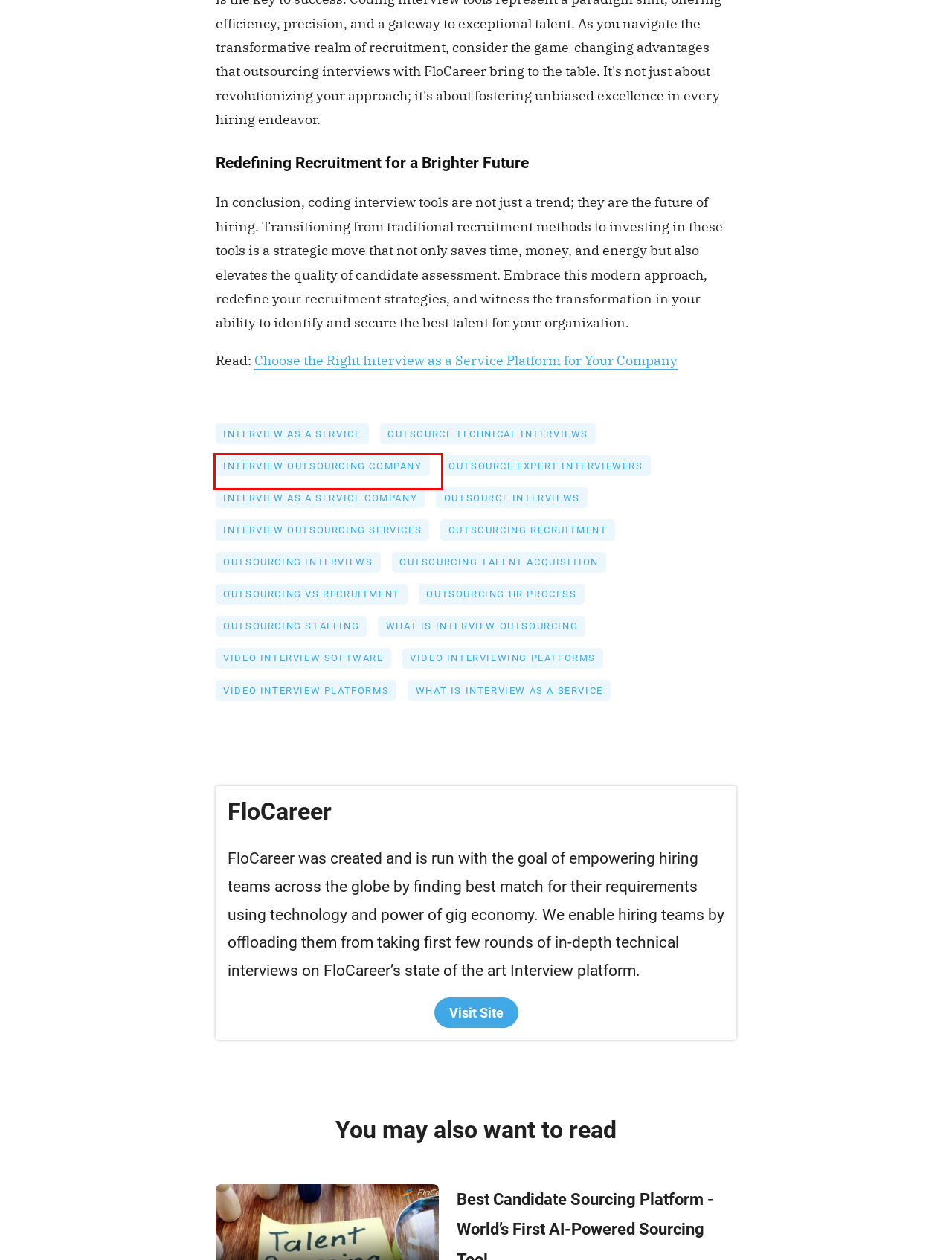Consider the screenshot of a webpage with a red bounding box and select the webpage description that best describes the new page that appears after clicking the element inside the red box. Here are the candidates:
A. FloCareer | Tag | what is interview outsourcing
B. FloCareer | Tag | outsource expert interviewers
C. FloCareer | Tag | outsourcing vs recruitment
D. FloCareer | Tag | video interview platforms
E. FloCareer | Tag | outsourcing staffing
F. FloCareer | Tag | interview outsourcing company
G. How to Choose the Right Interview as a Service Platform for Your Company | FloCareer
H. FloCareer | Tag | outsourcing hr process

F